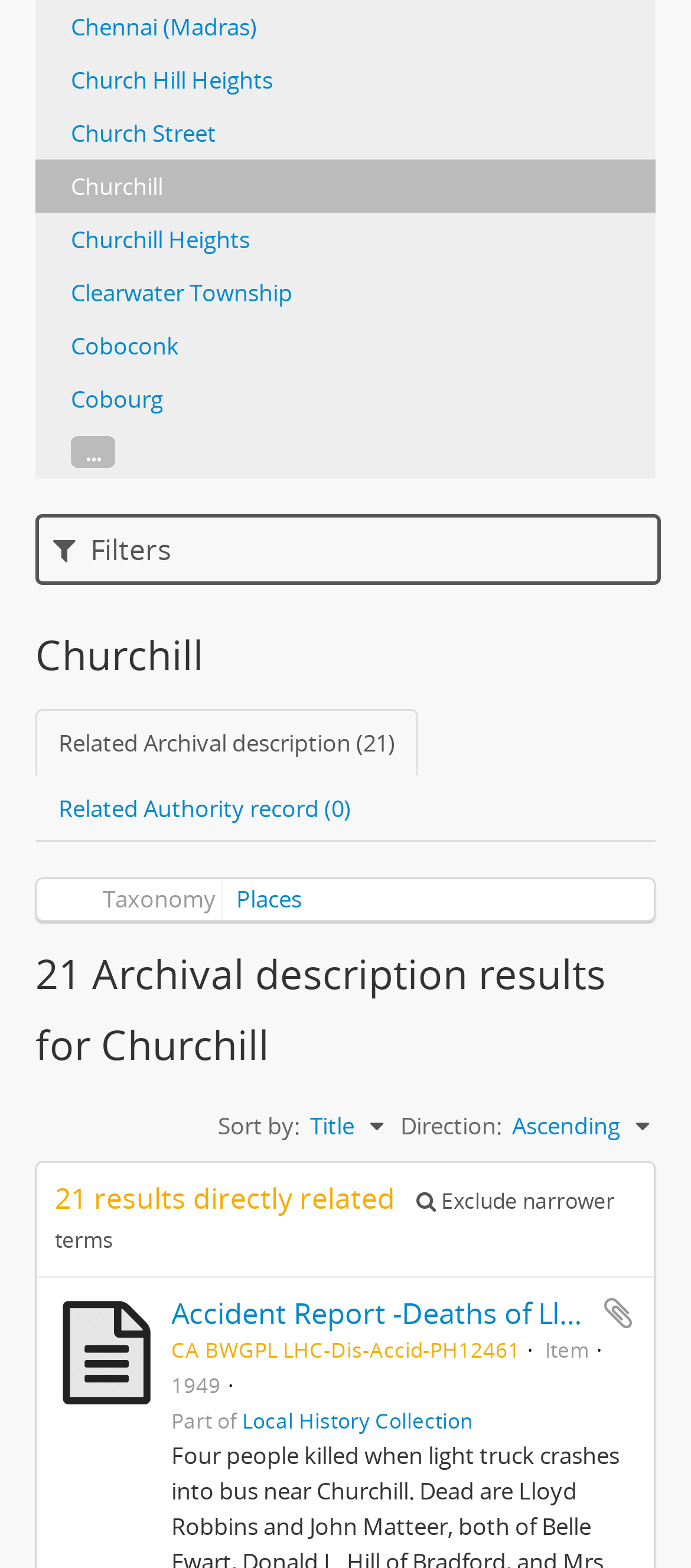For the element described, predict the bounding box coordinates as (top-left x, top-left y, bottom-right x, bottom-right y). All values should be between 0 and 1. Element description: Local History Collection

[0.35, 0.896, 0.684, 0.914]